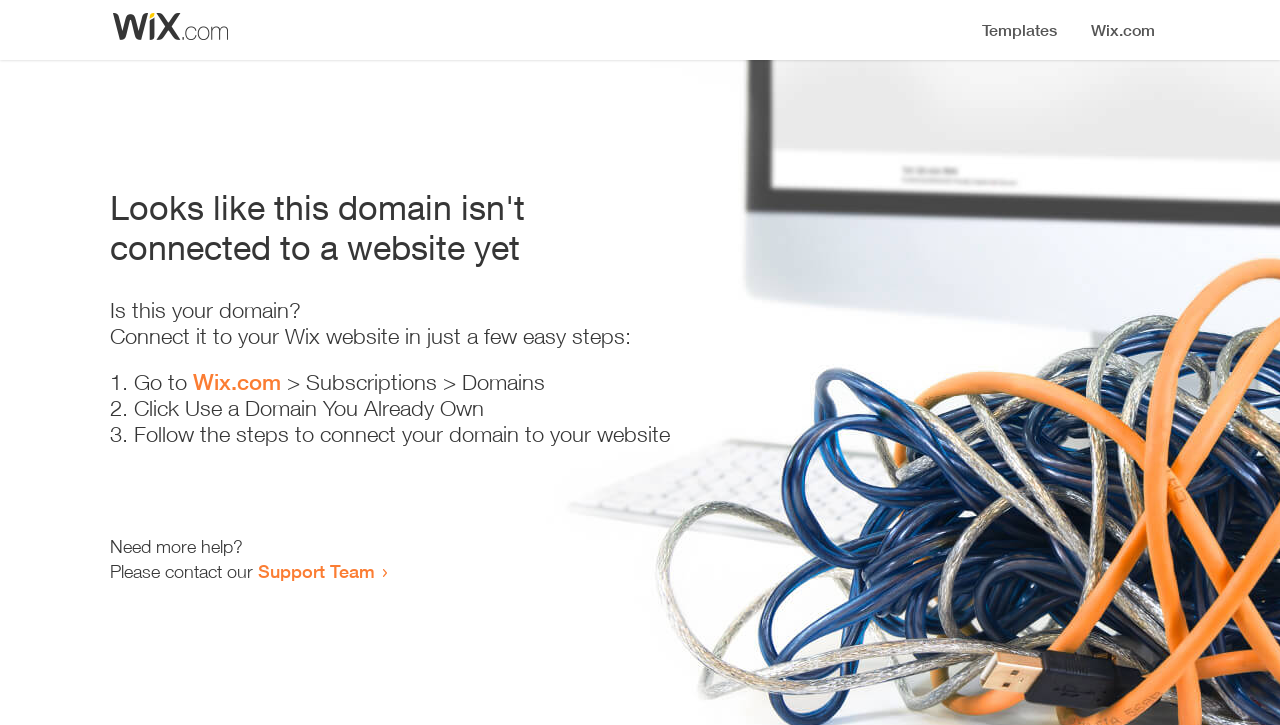Answer the question in one word or a short phrase:
What is the current status of the domain?

Not connected